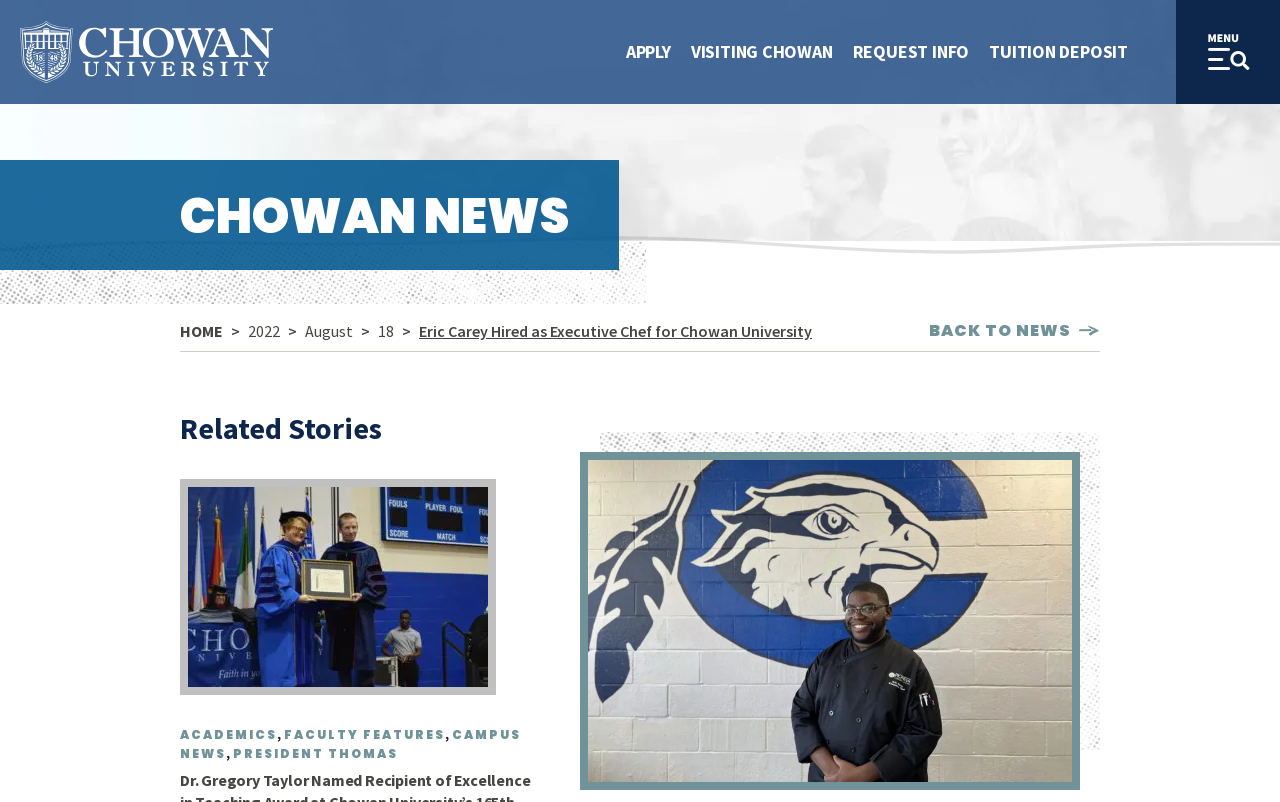What is the name of the person mentioned in the news?
Refer to the image and answer the question using a single word or phrase.

Eric Carey